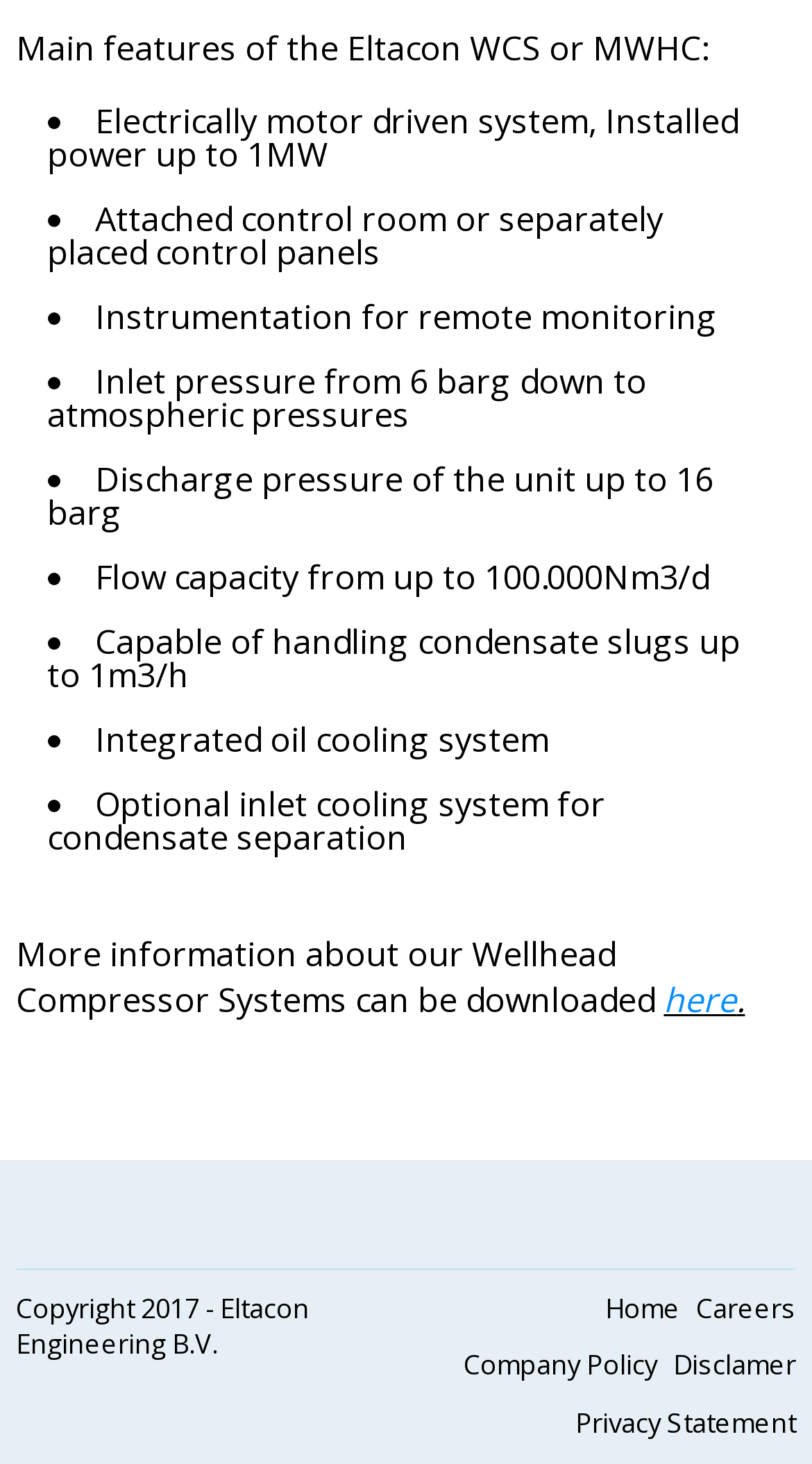Where can I find more information about the Wellhead Compressor Systems?
Answer the question with a detailed and thorough explanation.

The answer can be found in the text that says 'More information about our Wellhead Compressor Systems can be downloaded here'.